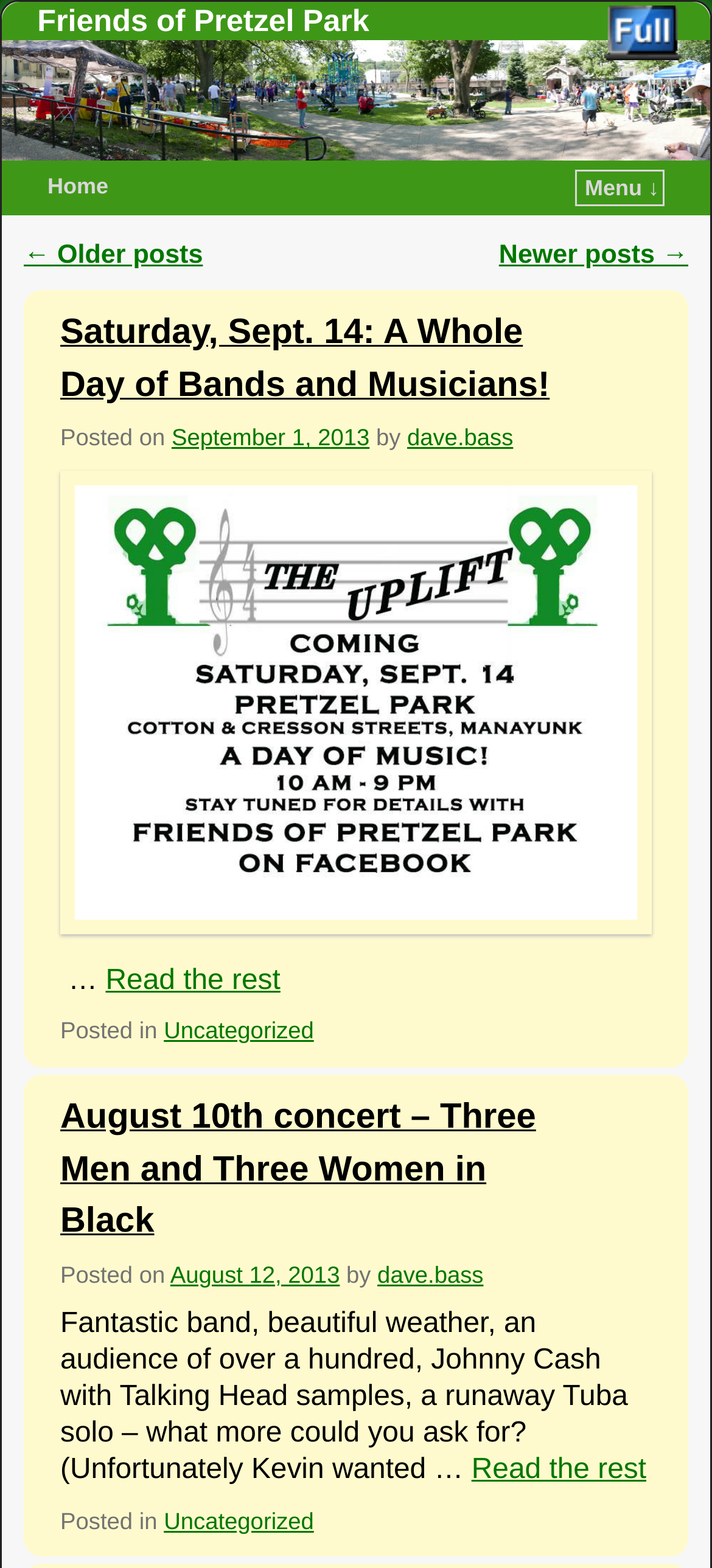Please find and generate the text of the main heading on the webpage.

Friends of Pretzel Park